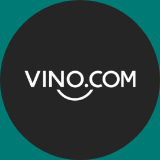Please provide a comprehensive response to the question below by analyzing the image: 
What is the shape of the logo's background?

The logo of Vino.com is displayed prominently on a circular background, which provides a clean and modern look to the brand's identity.